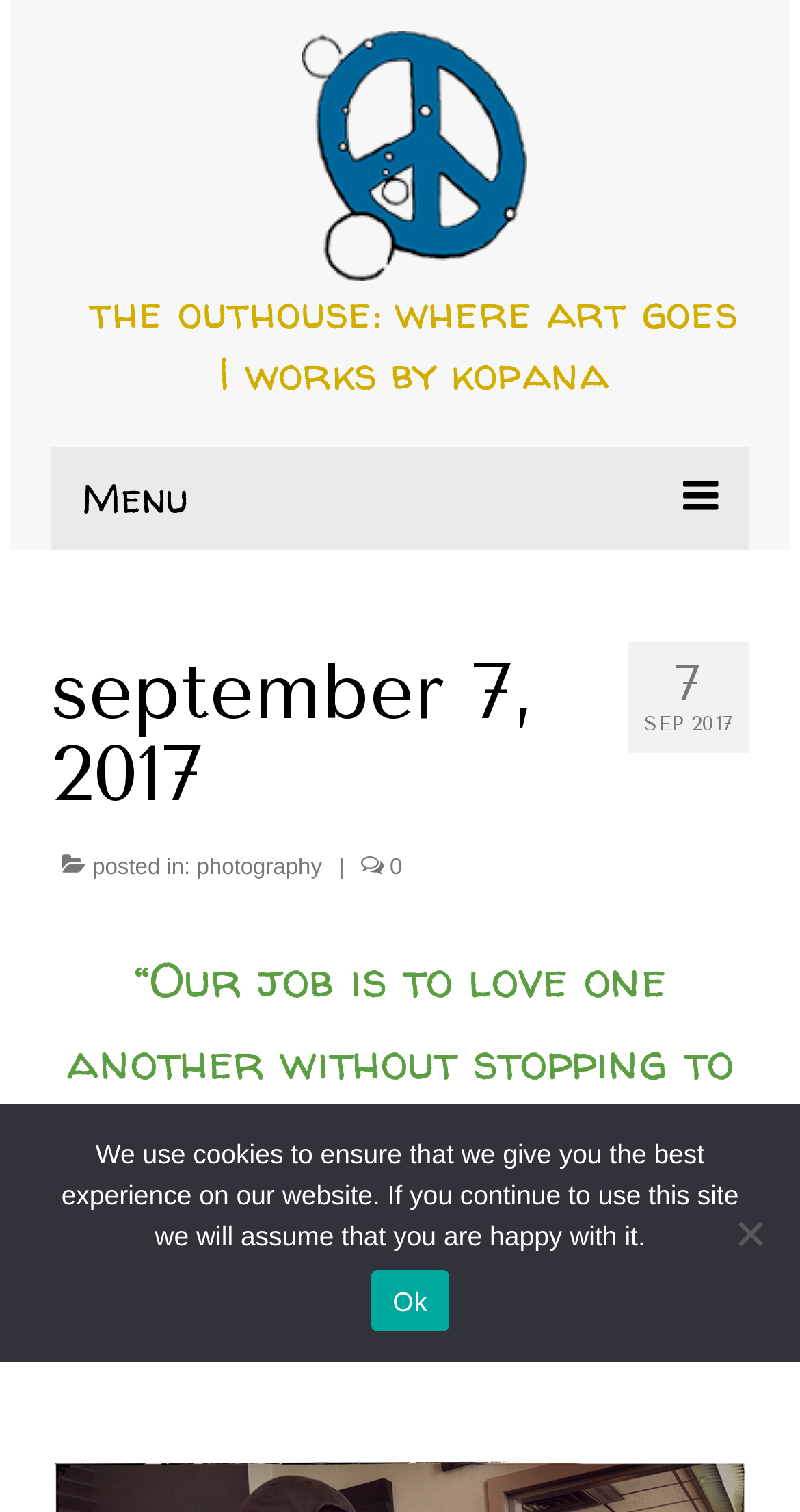Identify the coordinates of the bounding box for the element that must be clicked to accomplish the instruction: "Read the post from September 2017".

[0.064, 0.404, 0.936, 0.608]